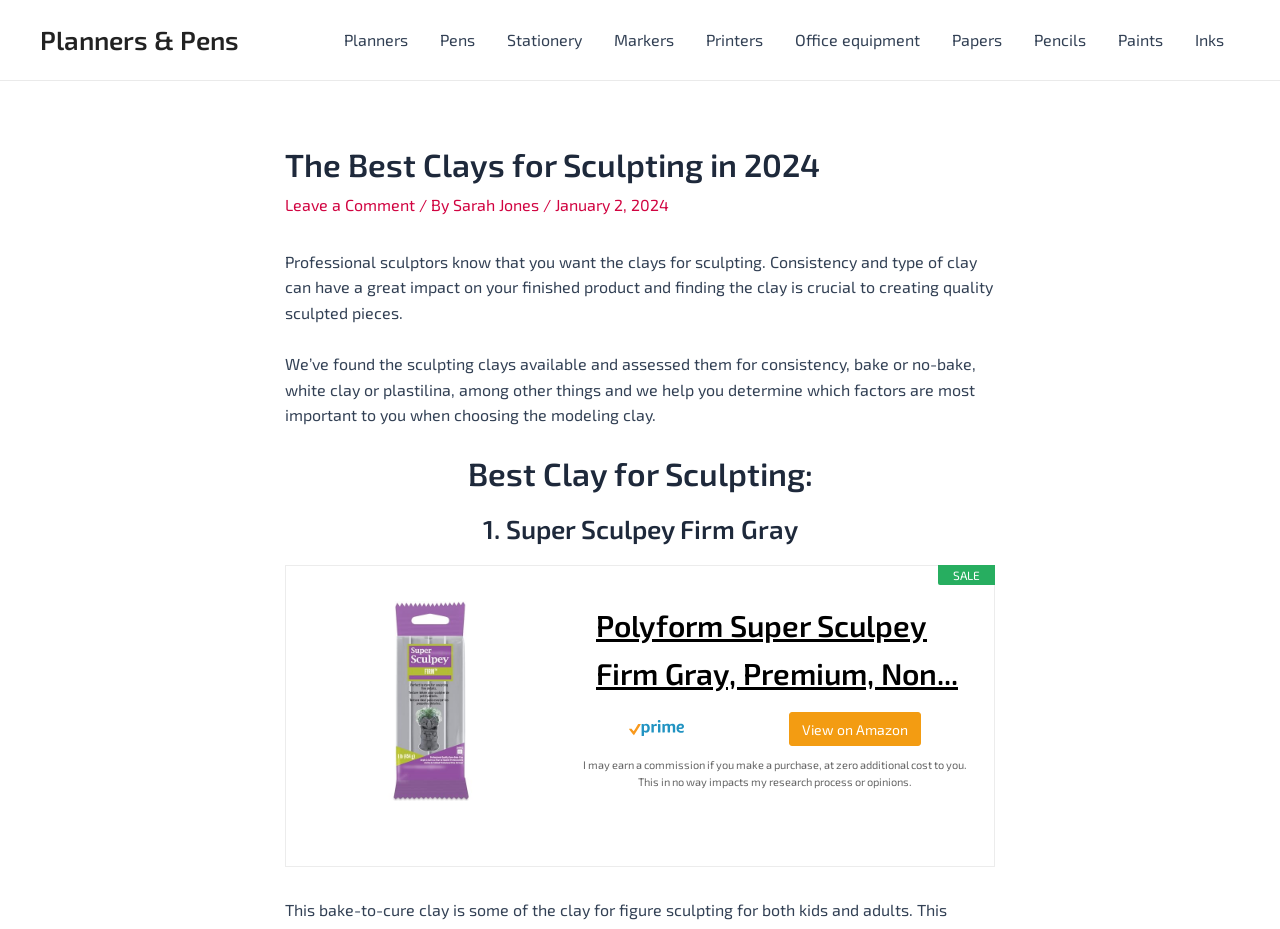Refer to the screenshot and answer the following question in detail:
What is the purpose of the article?

I inferred the answer by reading the introductory text, which states that the article aims to help readers determine which factors are most important when choosing a modeling clay, implying that the purpose of the article is to assist in selecting the right sculpting clay.